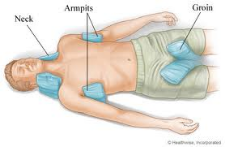What is the purpose of rapid cooling?
Using the image as a reference, answer the question with a short word or phrase.

Aid in recovery